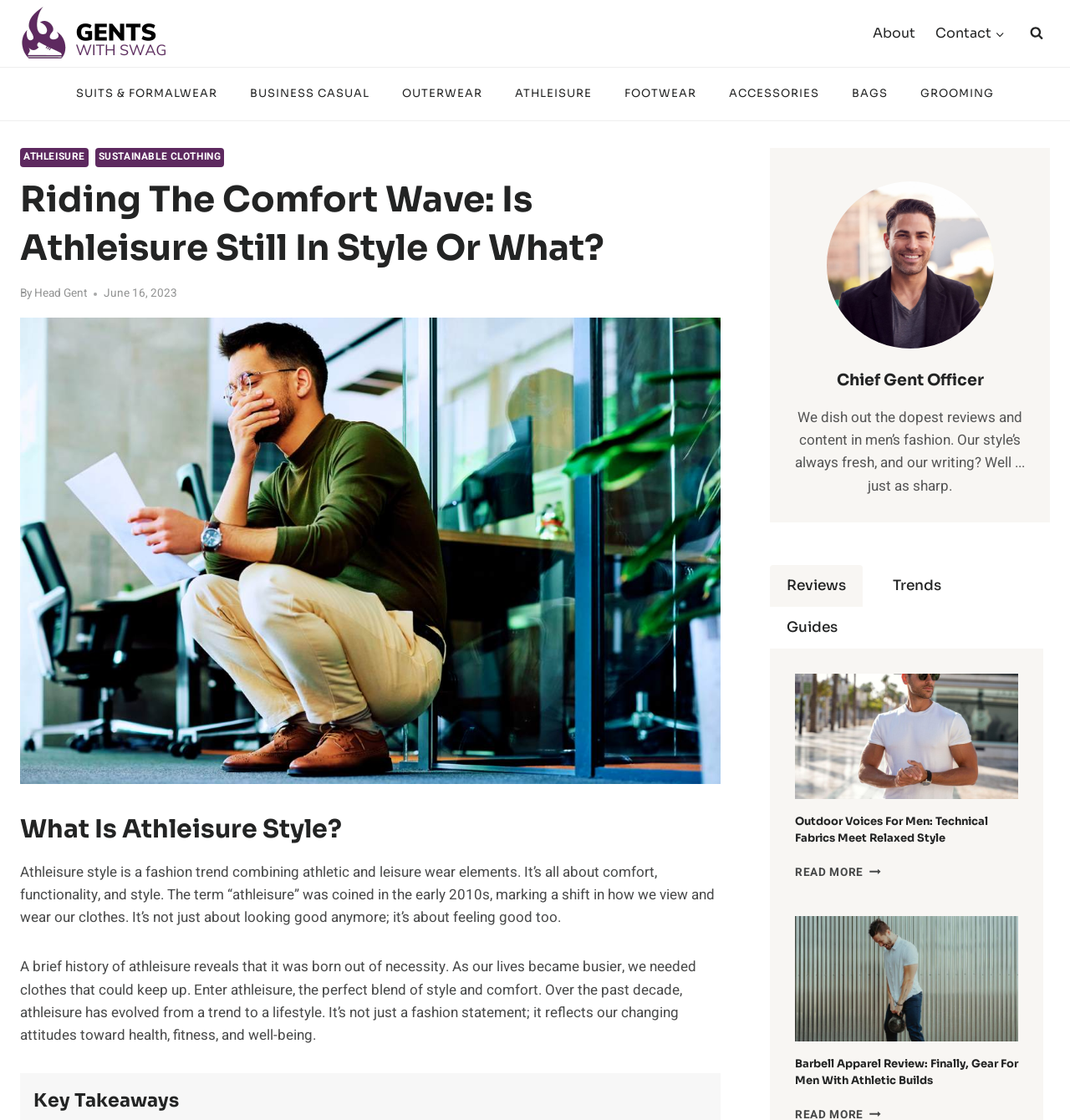Select the bounding box coordinates of the element I need to click to carry out the following instruction: "Click on the 'ATHLEISURE' link in the primary navigation".

[0.466, 0.075, 0.568, 0.093]